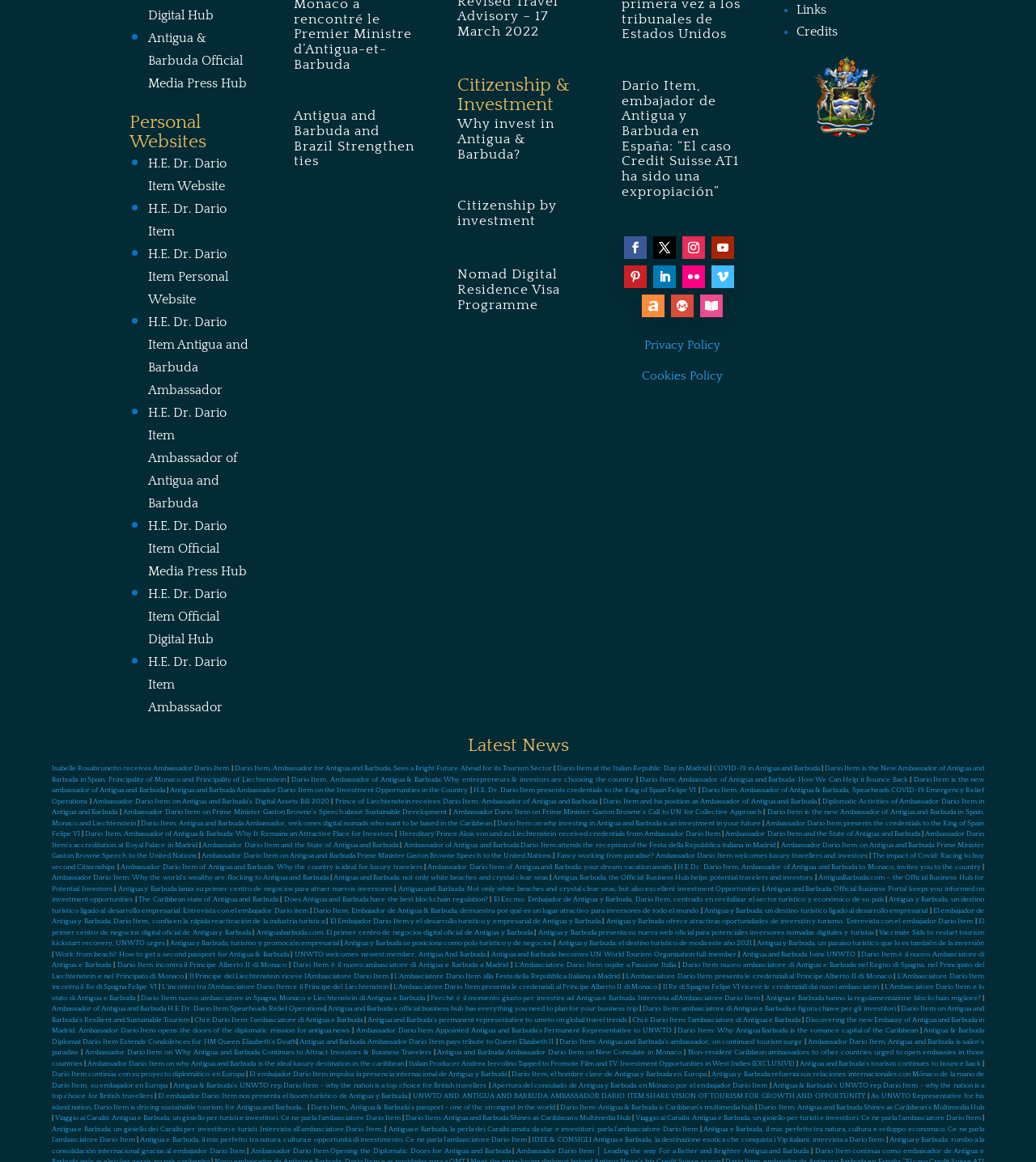Please locate the bounding box coordinates of the element that needs to be clicked to achieve the following instruction: "View the latest news". The coordinates should be four float numbers between 0 and 1, i.e., [left, top, right, bottom].

[0.451, 0.633, 0.549, 0.651]